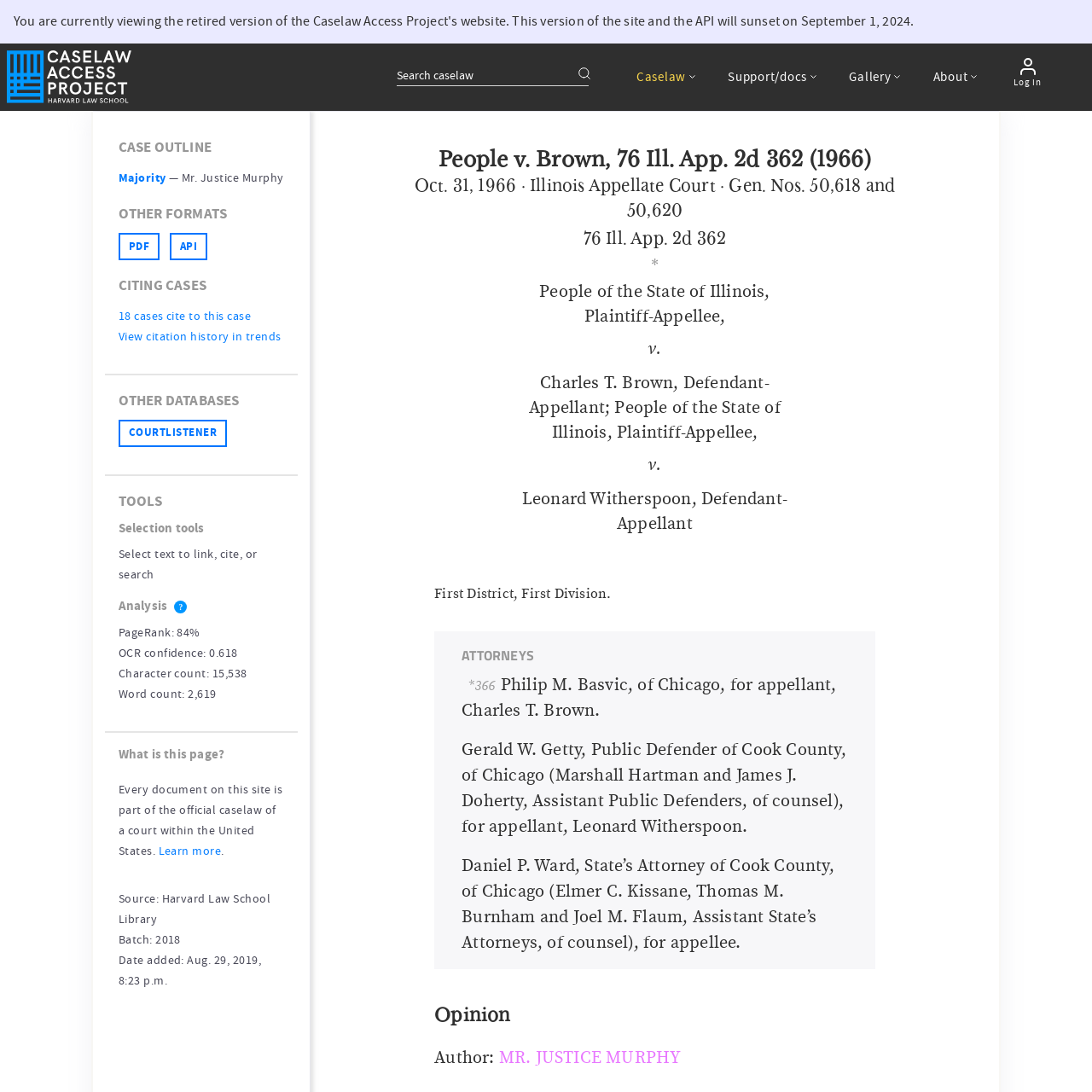How many cases cite to this case?
Answer the question with a detailed explanation, including all necessary information.

I found the answer by looking at the link '18 cases cite to this case' which is located under the heading 'CITING CASES', indicating that 18 cases cite to this specific court case.